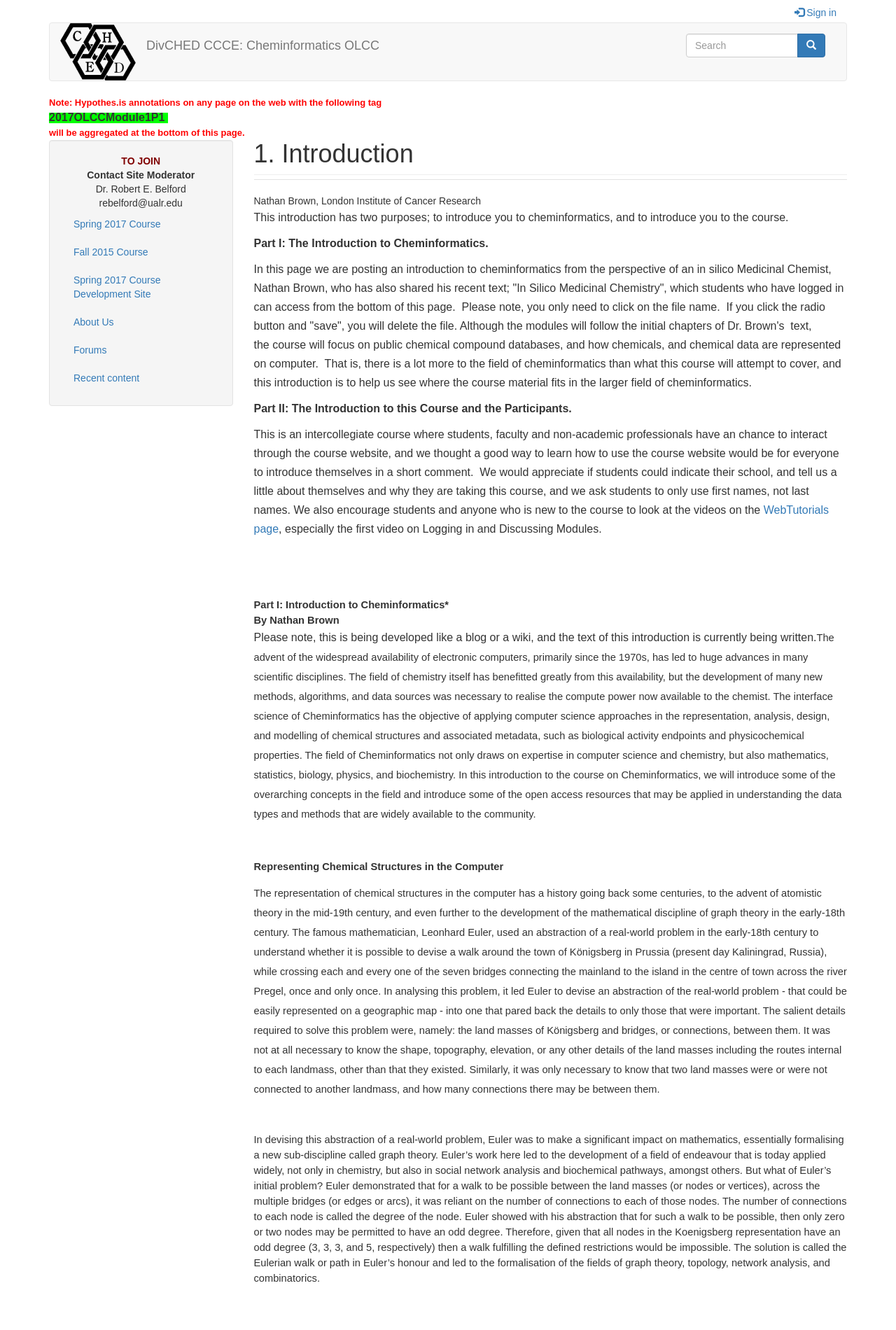With reference to the screenshot, provide a detailed response to the question below:
What is the field of Cheminformatics focused on?

The field of Cheminformatics is focused on applying computer science approaches in the representation, analysis, design, and modelling of chemical structures and associated metadata, such as biological activity endpoints and physicochemical properties. This is stated in the text 'The interface science of Cheminformatics has the objective of applying computer science approaches in the representation, analysis, design, and modelling of chemical structures and associated metadata, such as biological activity endpoints and physicochemical properties.'